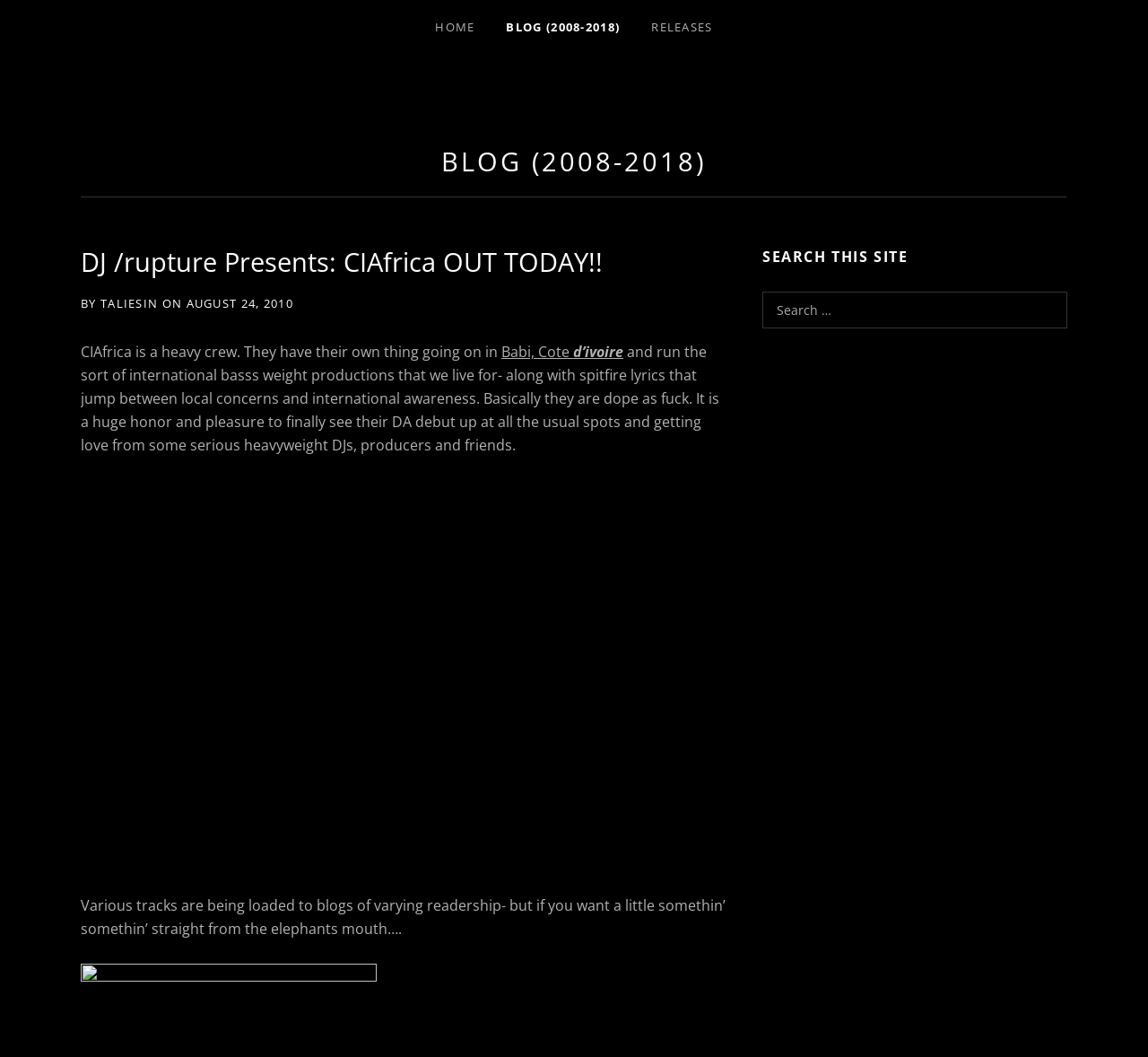Determine the bounding box coordinates for the region that must be clicked to execute the following instruction: "Check out the Dutty Artz link".

[0.07, 0.074, 0.114, 0.615]